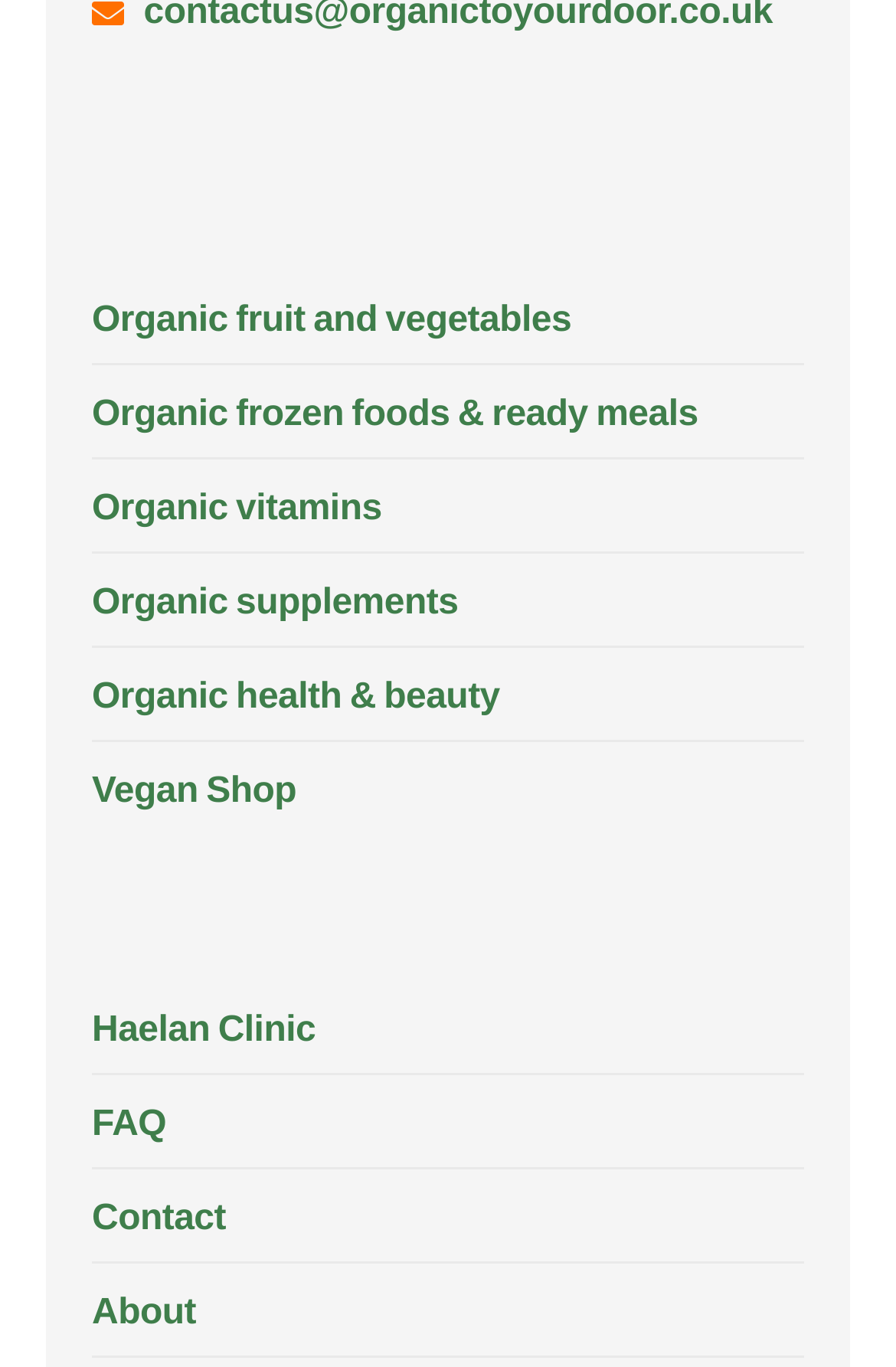Can users contact the website owner or administrator?
Provide a one-word or short-phrase answer based on the image.

Yes